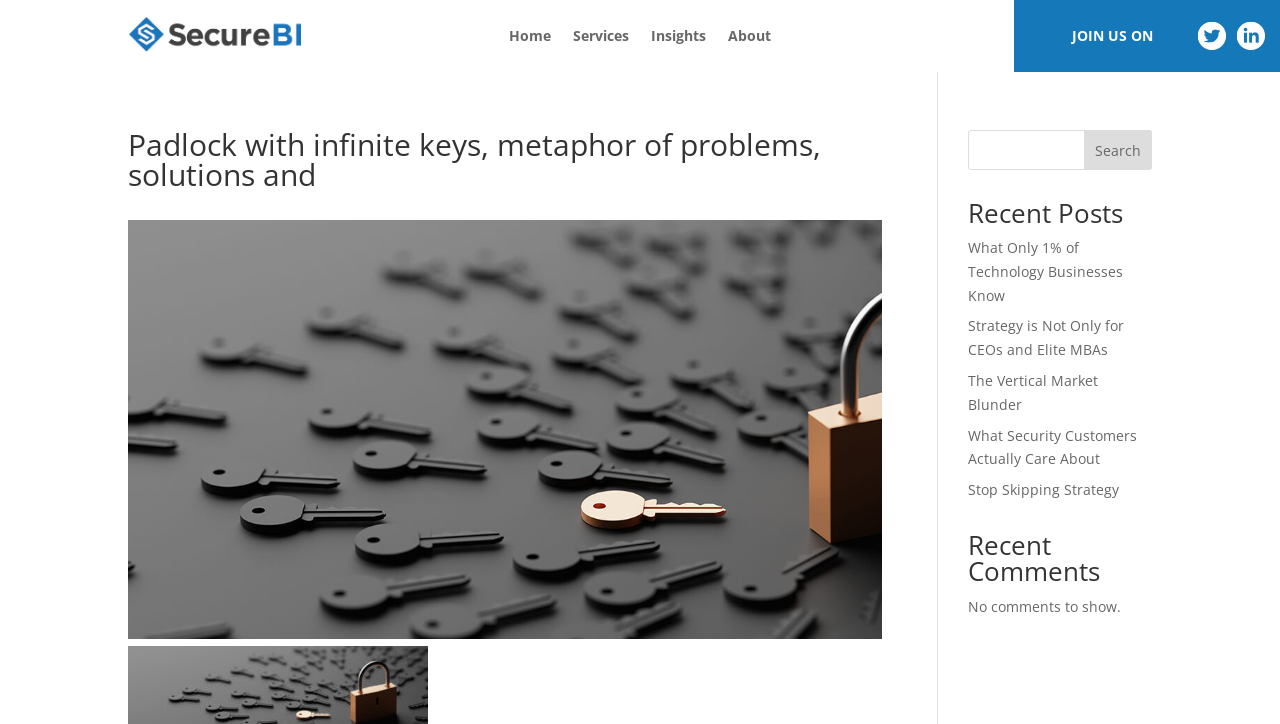Please determine the headline of the webpage and provide its content.

Padlock with infinite keys, metaphor of problems, solutions and